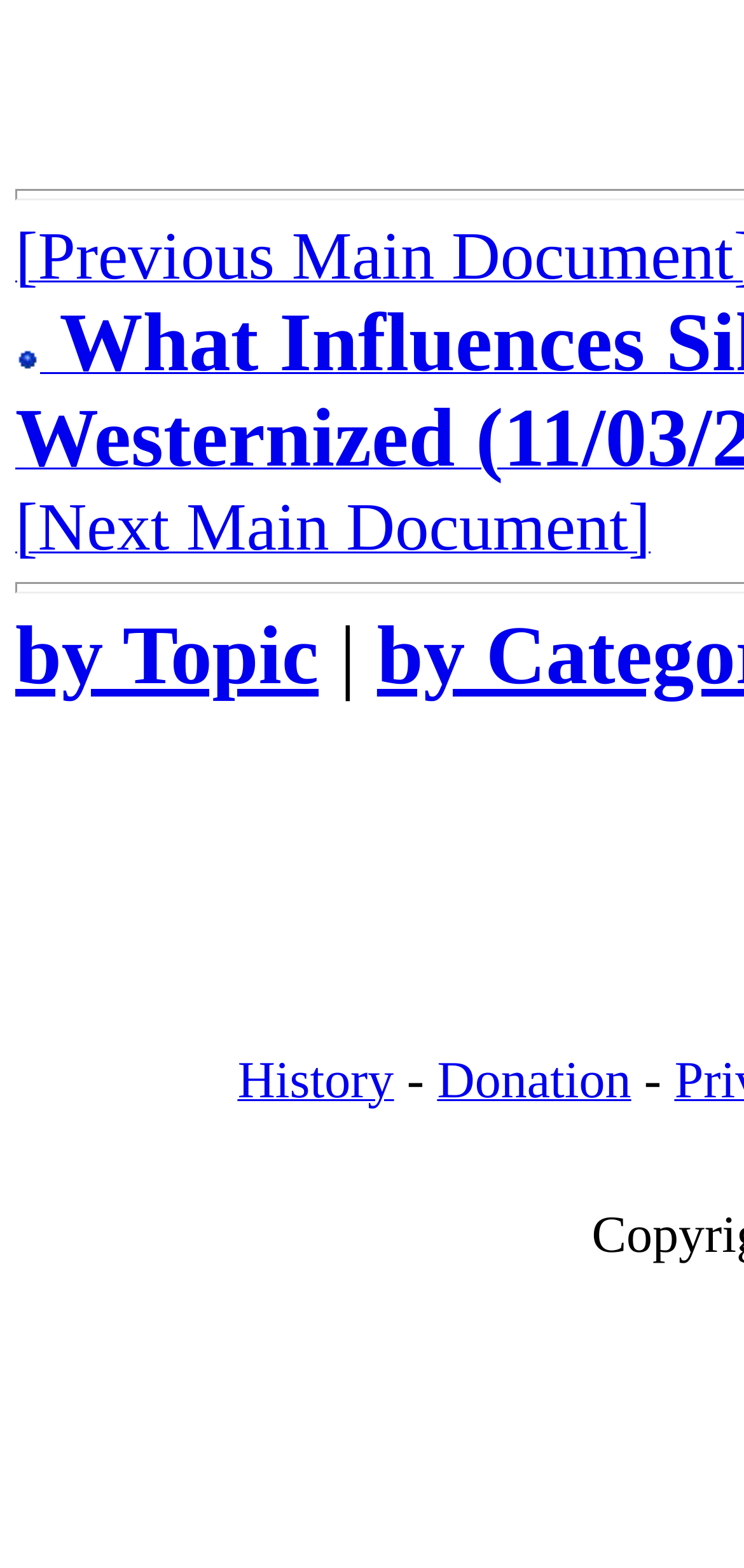Give a one-word or one-phrase response to the question:
What is the category after 'by Topic'?

History